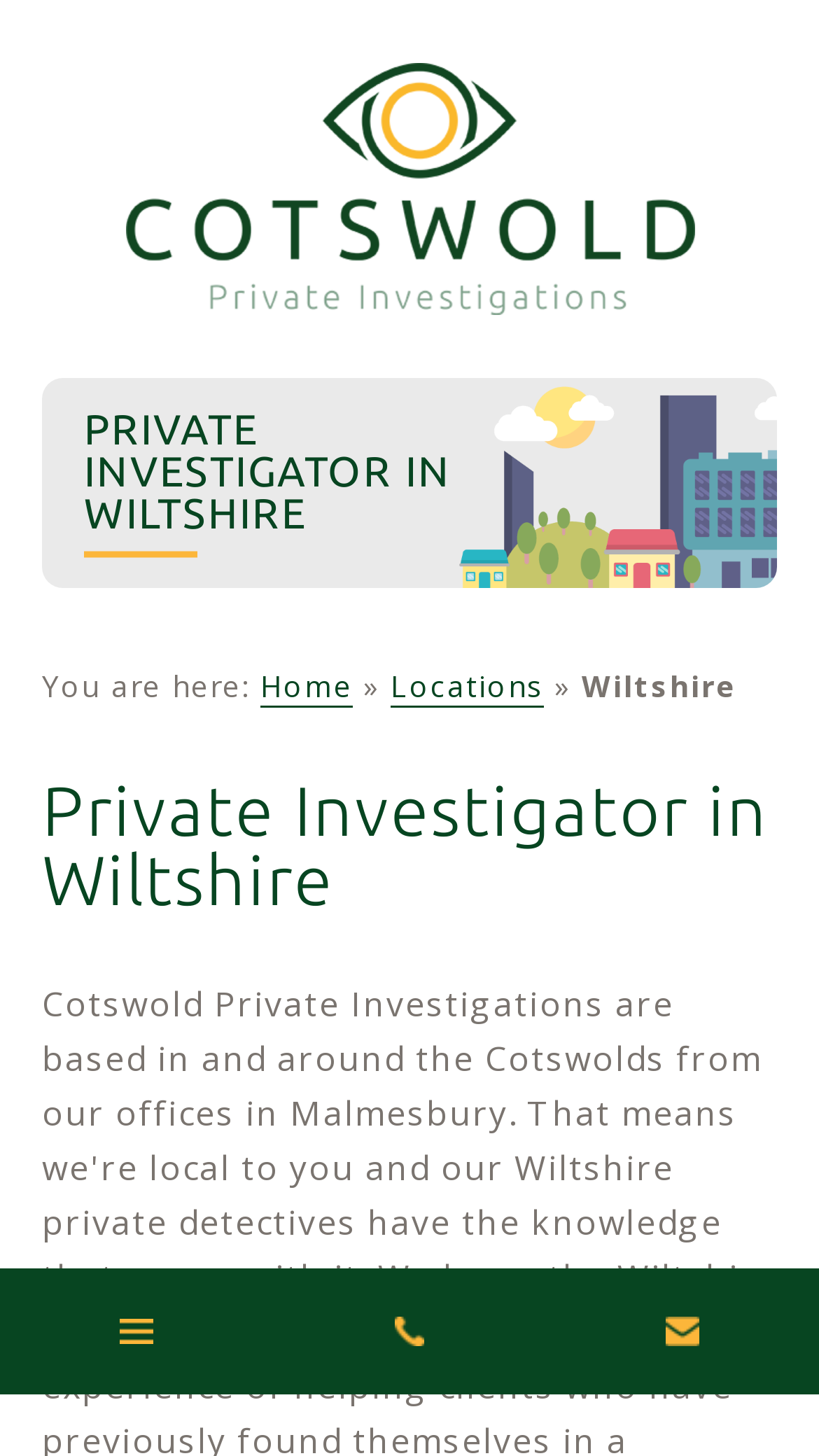What is the phone number of the private investigator?
Give a one-word or short-phrase answer derived from the screenshot.

01666 330 186